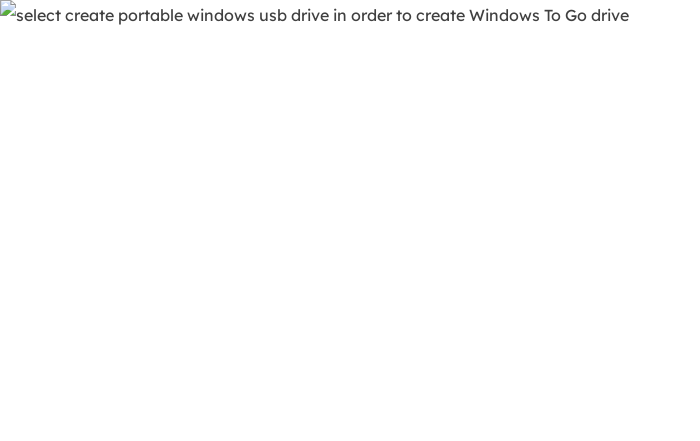What is the context of the step-by-step guide?
Give a comprehensive and detailed explanation for the question.

The image is part of a step-by-step guide that focuses on the action needed in the cloning process of a system disk. The guide is likely providing instructions on how to create a portable version of the Windows system on a USB drive.